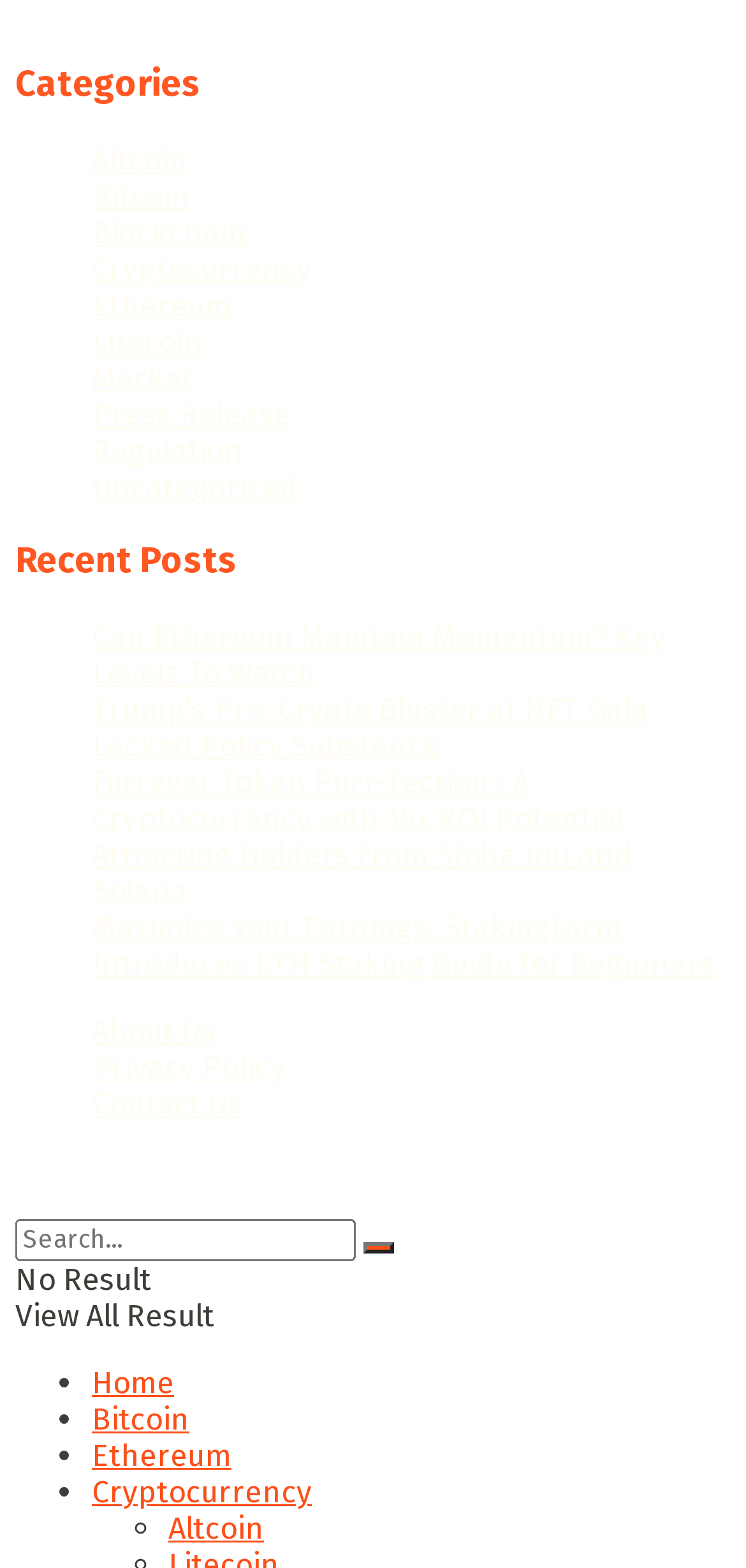Please find the bounding box coordinates of the section that needs to be clicked to achieve this instruction: "Search for a keyword".

[0.021, 0.777, 0.477, 0.804]